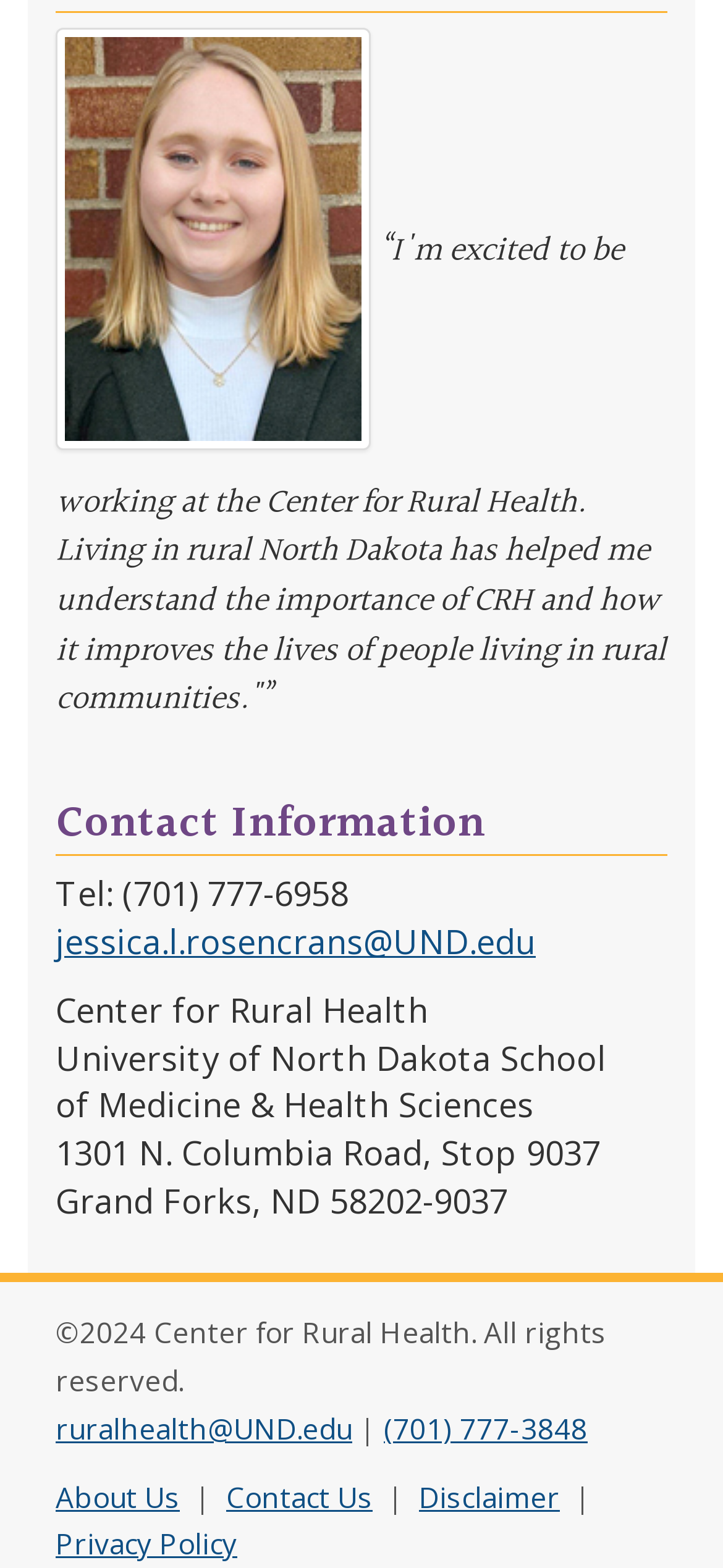From the given element description: "Career", find the bounding box for the UI element. Provide the coordinates as four float numbers between 0 and 1, in the order [left, top, right, bottom].

None